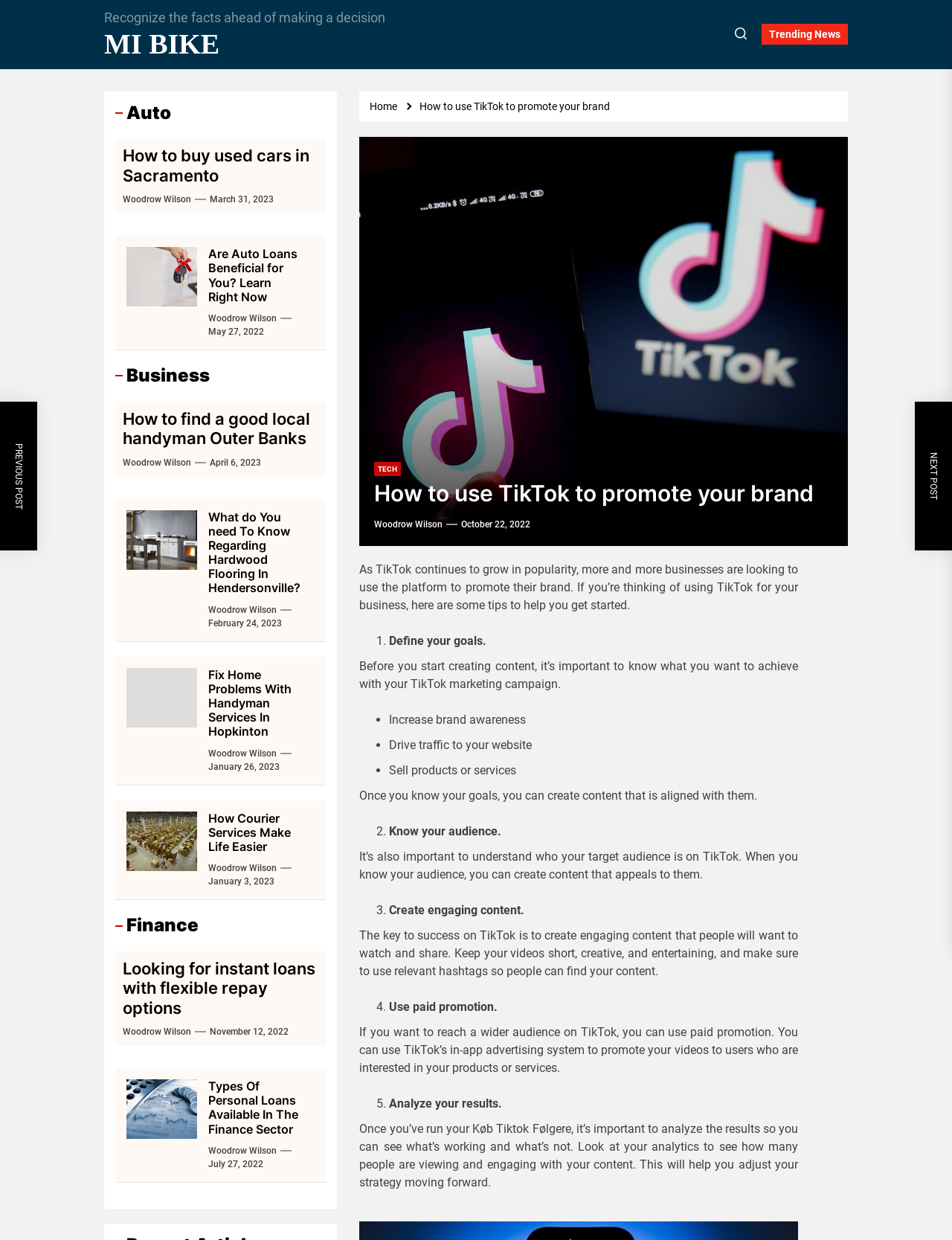What is the purpose of using paid promotion on TikTok?
Use the image to give a comprehensive and detailed response to the question.

According to the webpage, using paid promotion on TikTok can help businesses reach a wider audience, as stated in the section 'Use paid promotion'.